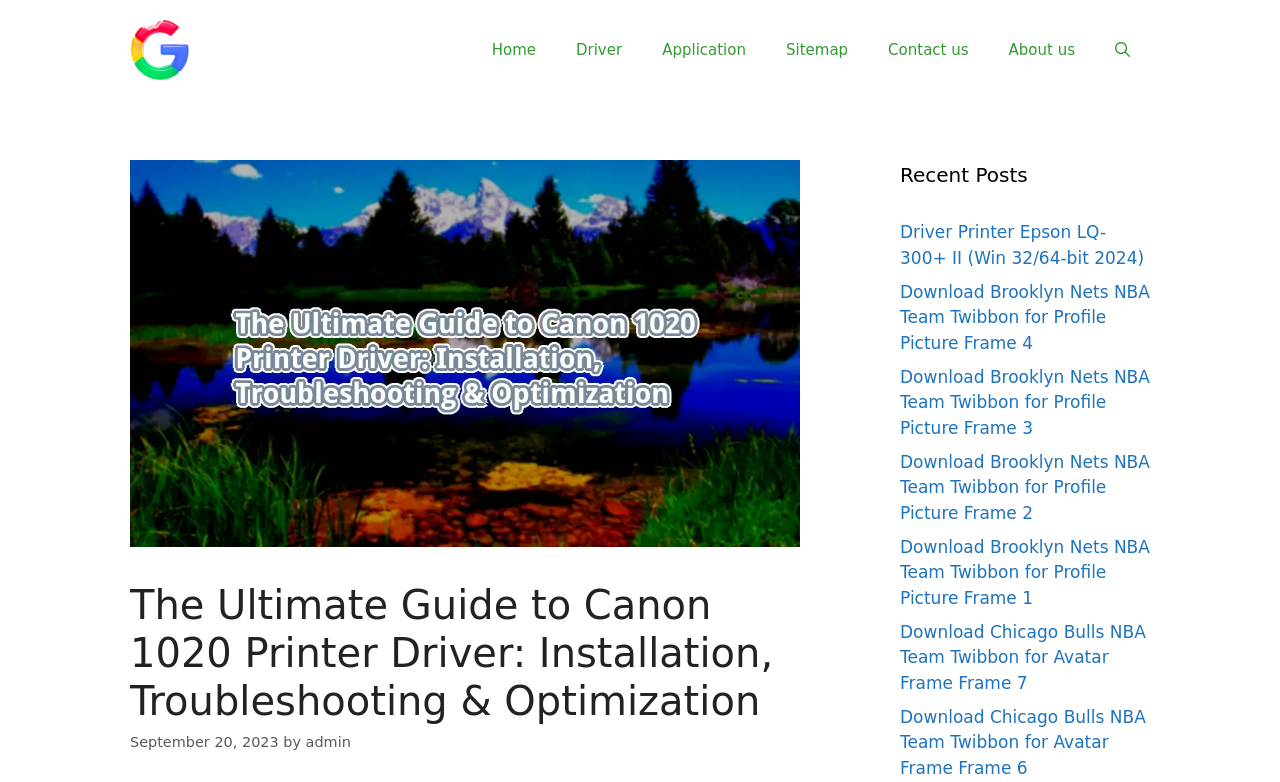Please find and report the primary heading text from the webpage.

The Ultimate Guide to Canon 1020 Printer Driver: Installation, Troubleshooting & Optimization